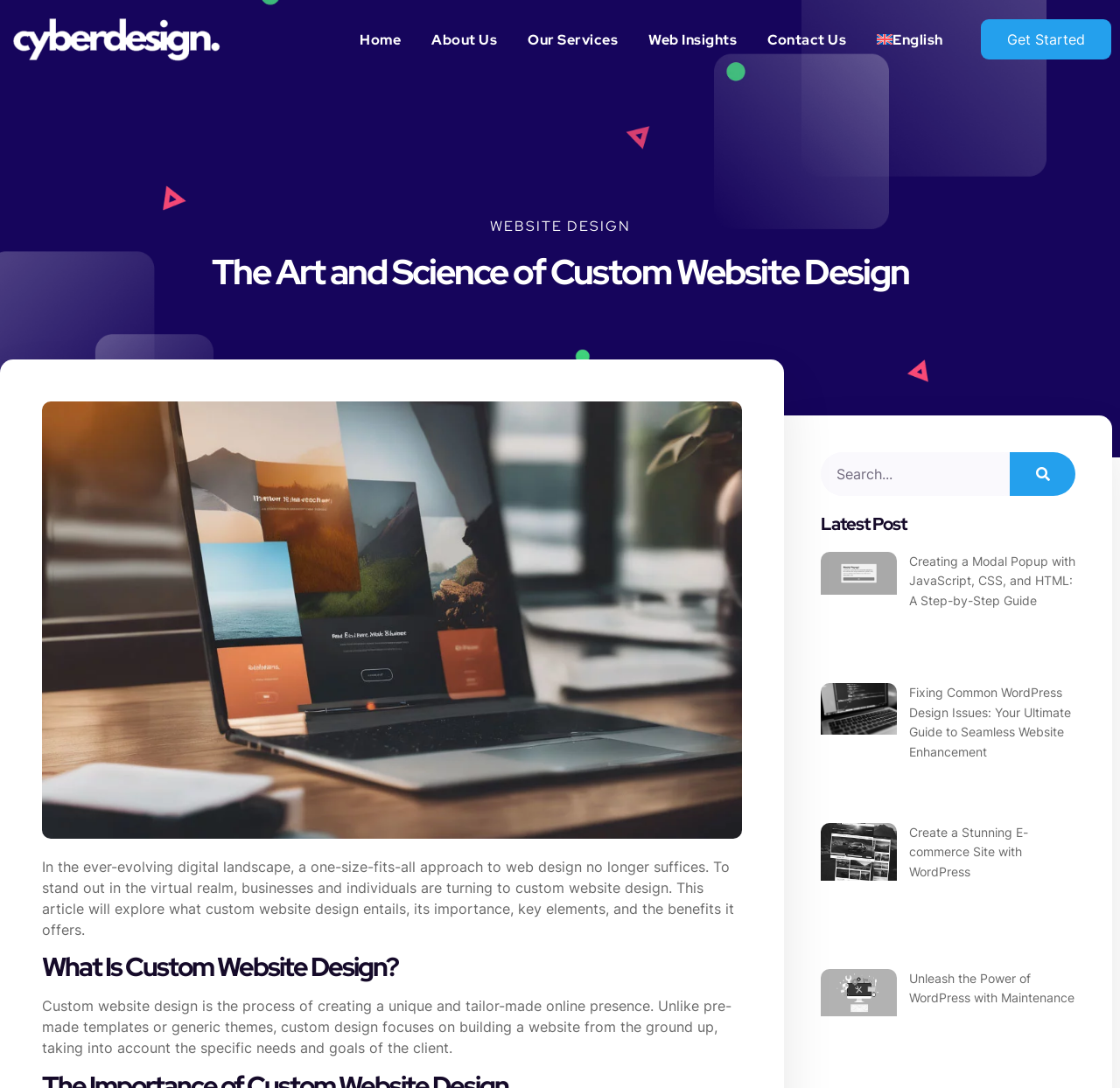Locate the heading on the webpage and return its text.

The Art and Science of Custom Website Design